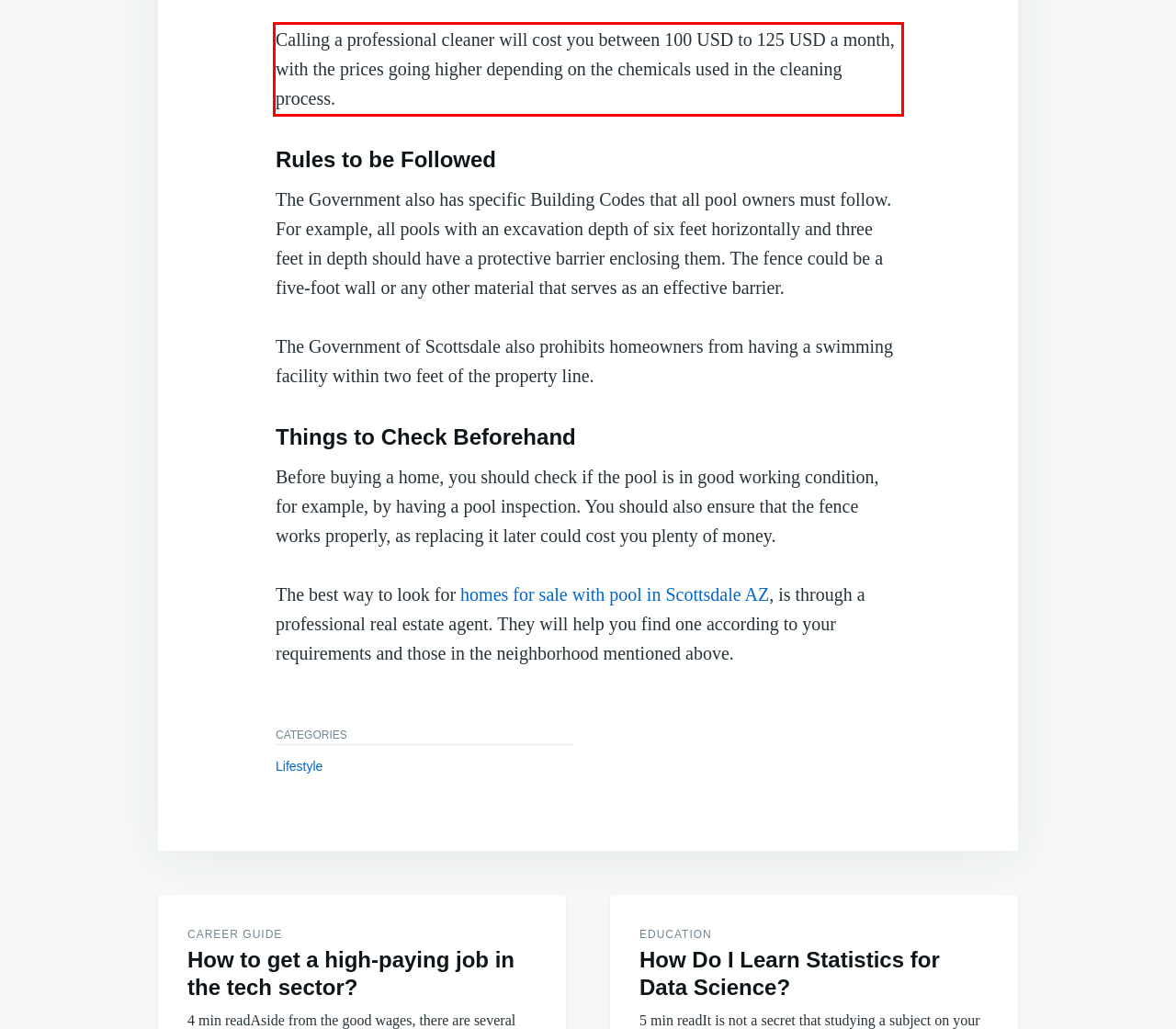Examine the webpage screenshot and use OCR to recognize and output the text within the red bounding box.

Calling a professional cleaner will cost you between 100 USD to 125 USD a month, with the prices going higher depending on the chemicals used in the cleaning process.